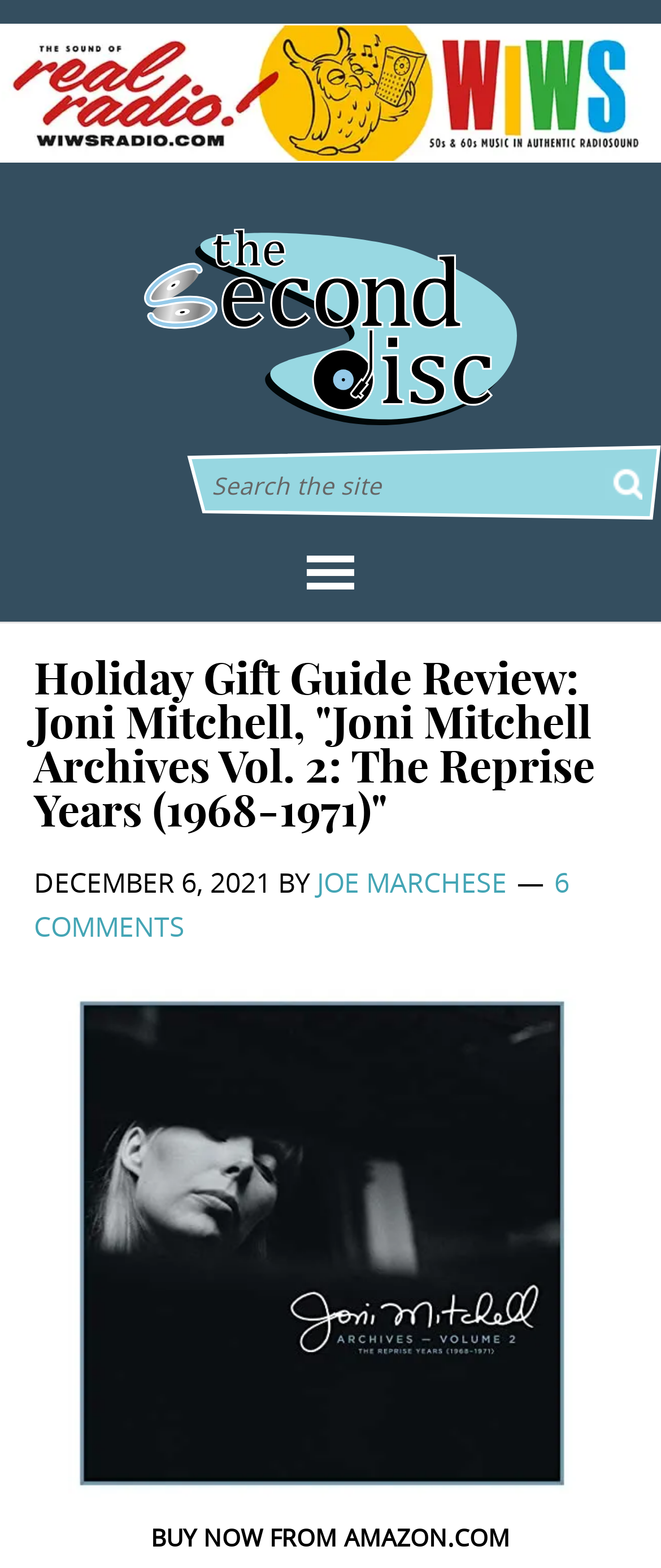Could you highlight the region that needs to be clicked to execute the instruction: "Click the BUY NOW FROM AMAZON.COM button"?

[0.228, 0.97, 0.772, 0.991]